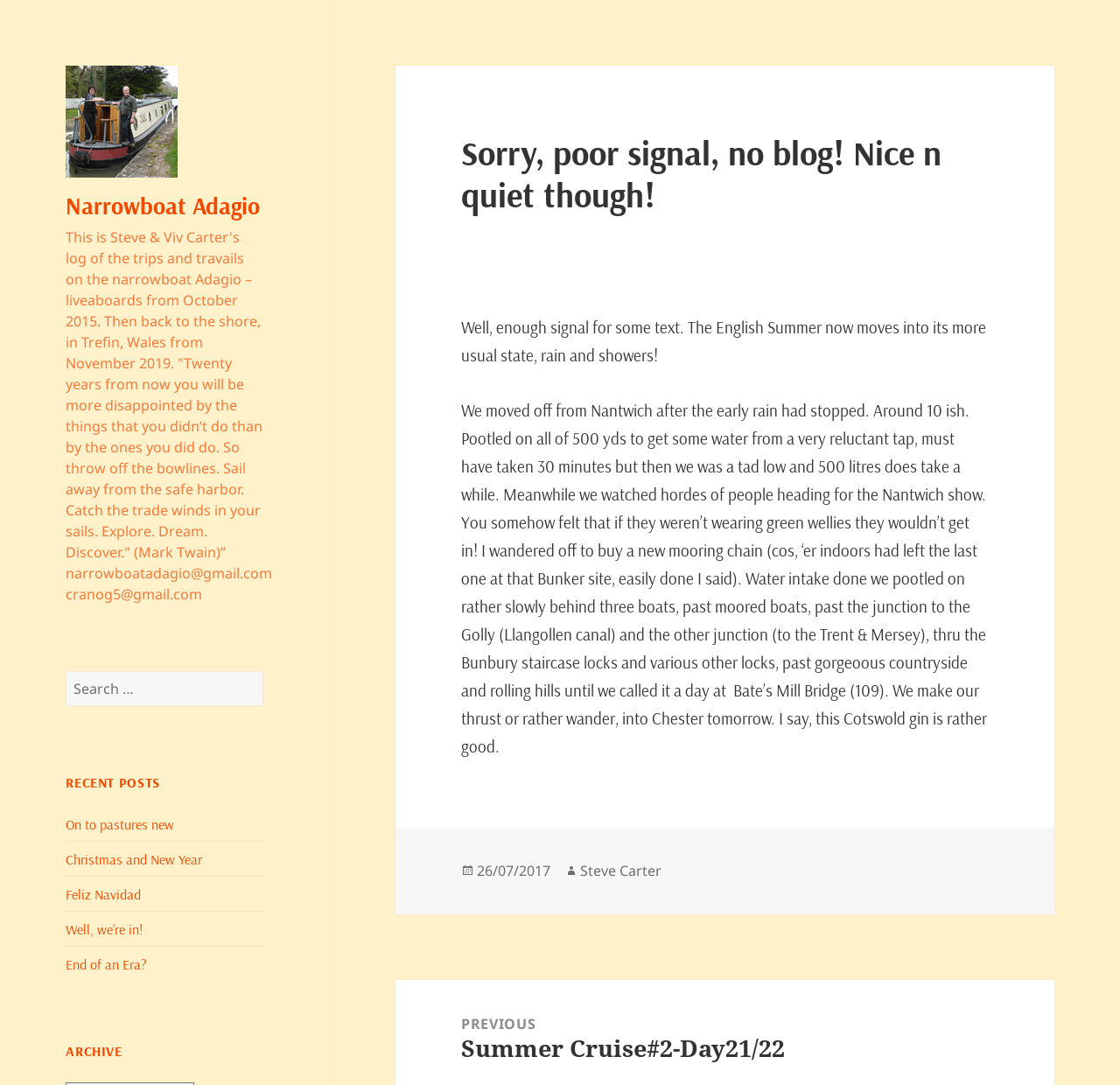Provide a short answer to the following question with just one word or phrase: How many search boxes are there on the webpage?

1